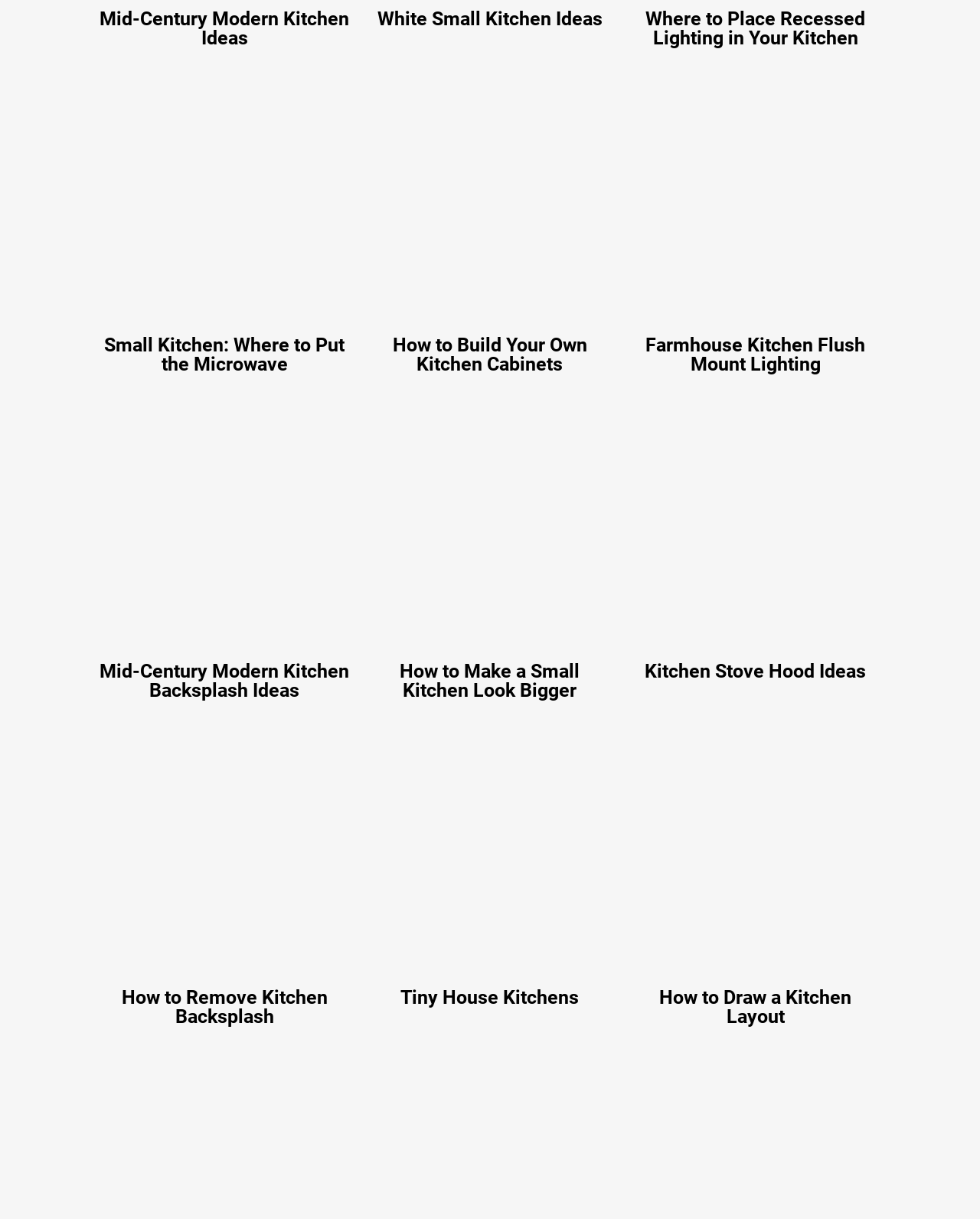What is the topic of the image at the top-left corner?
Please use the image to provide a one-word or short phrase answer.

Small Kitchen: Where to Put the Microwave